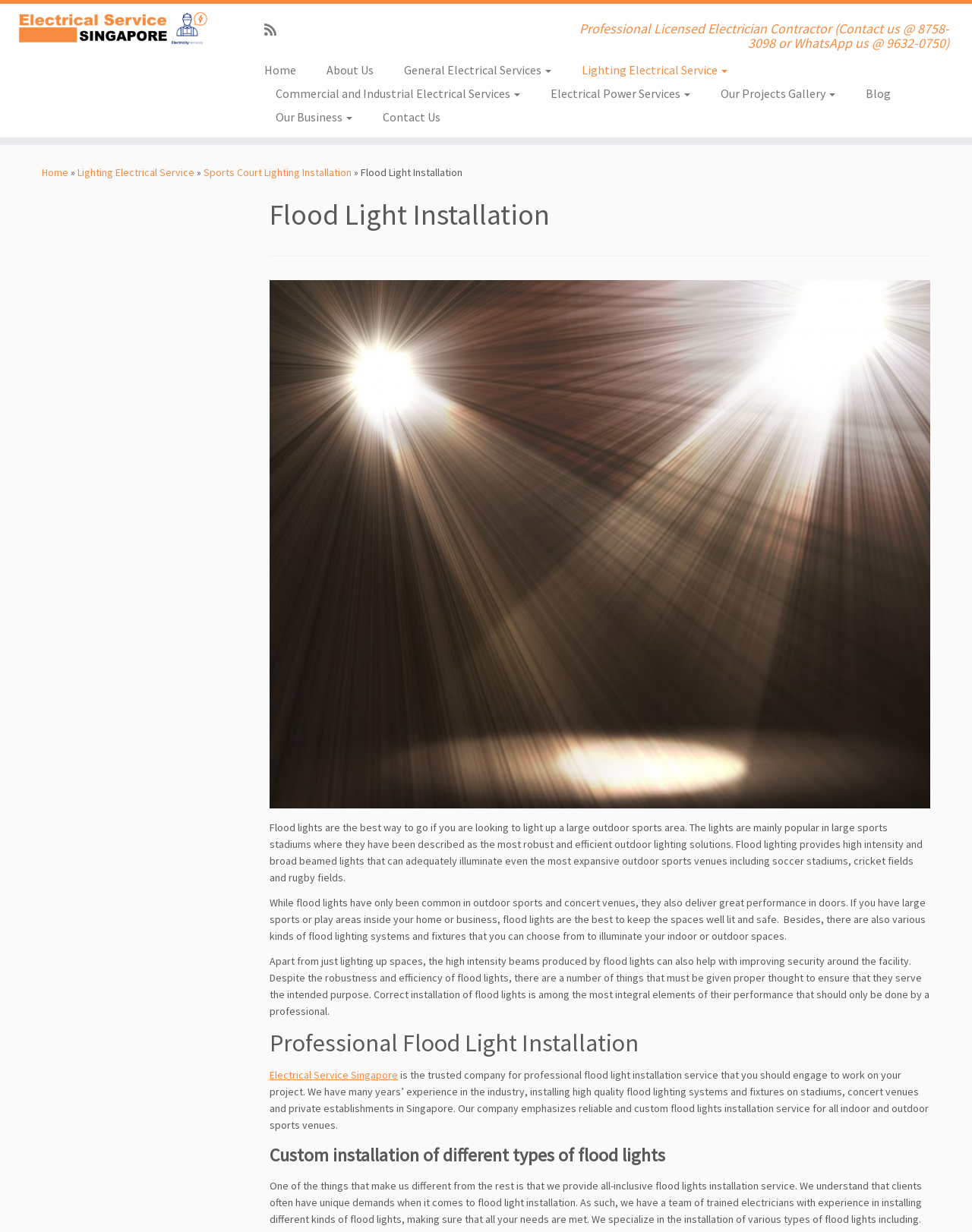Respond with a single word or short phrase to the following question: 
What is the company's contact number?

8758-3098